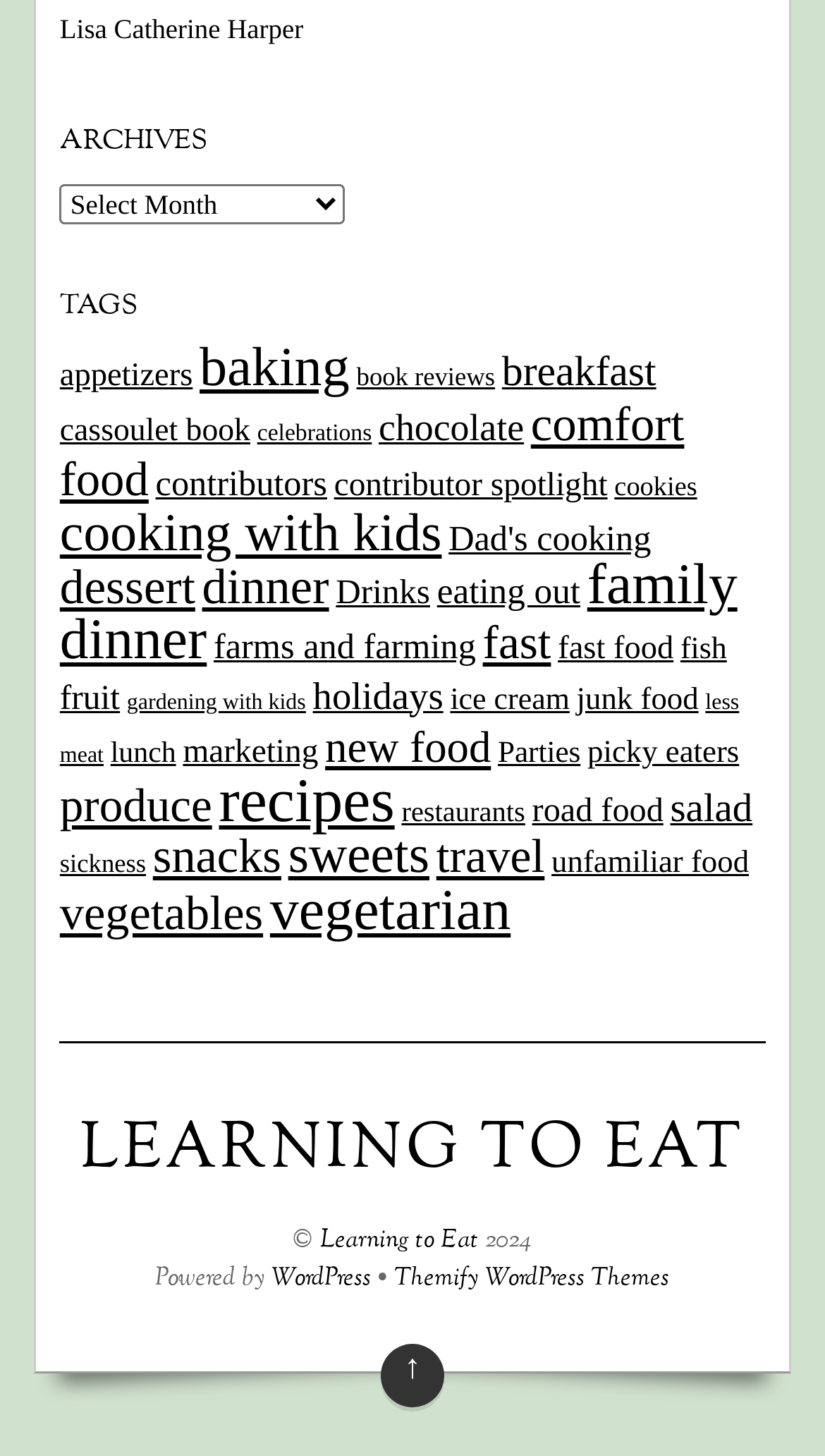What is the platform used to power the website?
Ensure your answer is thorough and detailed.

The platform used to power the website is found in the link element at the bottom of the webpage, which displays the text 'WordPress'.